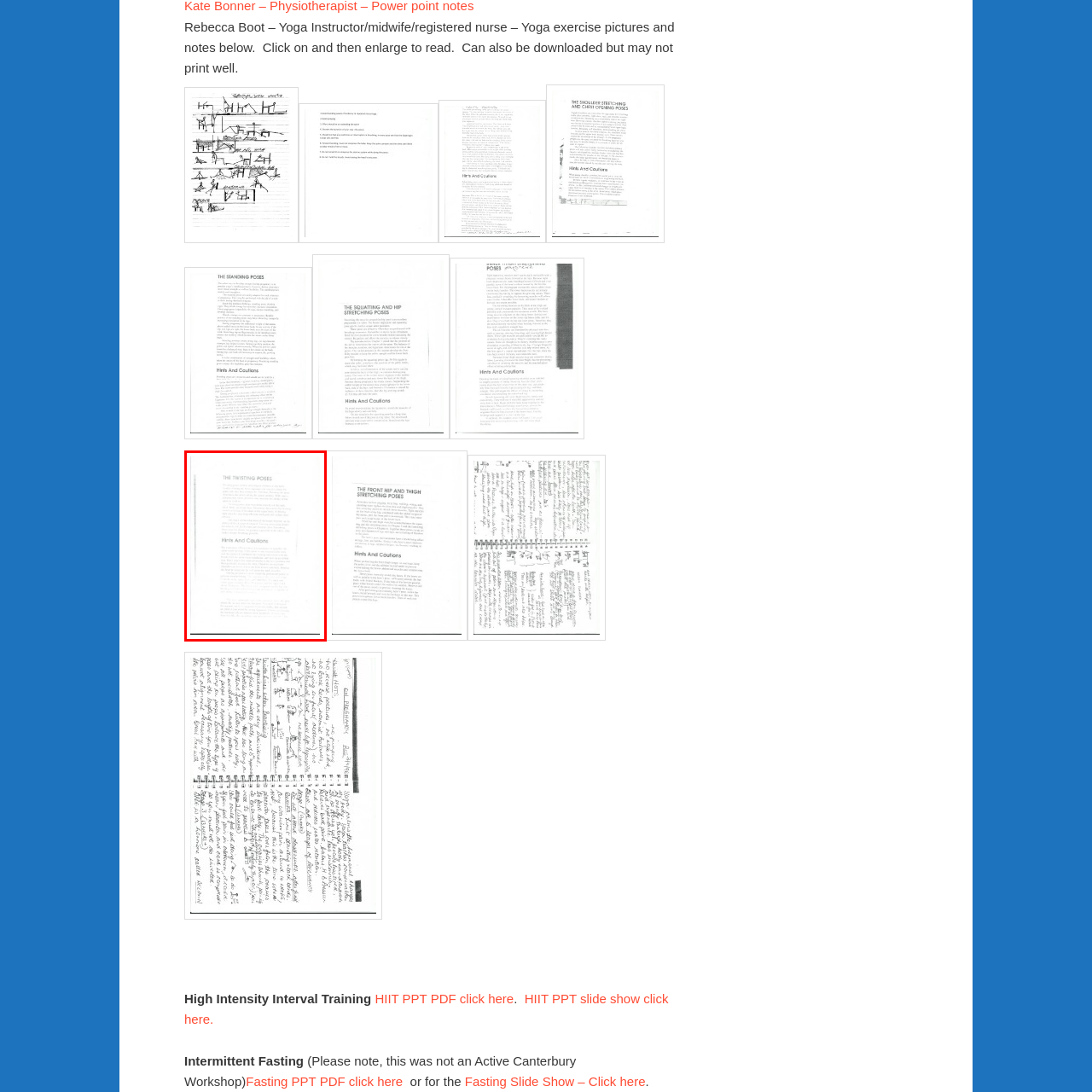Provide a detailed narrative of the image inside the red-bordered section.

The image features a page discussing yoga, specifically focusing on "The Twisting Poses." It appears to be a part of educational or instructional content, possibly aimed at yoga practitioners seeking guidance on these specific poses. The text likely includes insights on the benefits and methodologies associated with twisting positions in yoga, emphasizing proper technique, safety, and alignment. Below this section, there's a part labeled "Hints and Cautions," which probably provides additional tips or warnings to ensure safe practice. This page seems to be a resource for enhancing one’s understanding and execution of yoga, catering to those interested in deepening their practice.